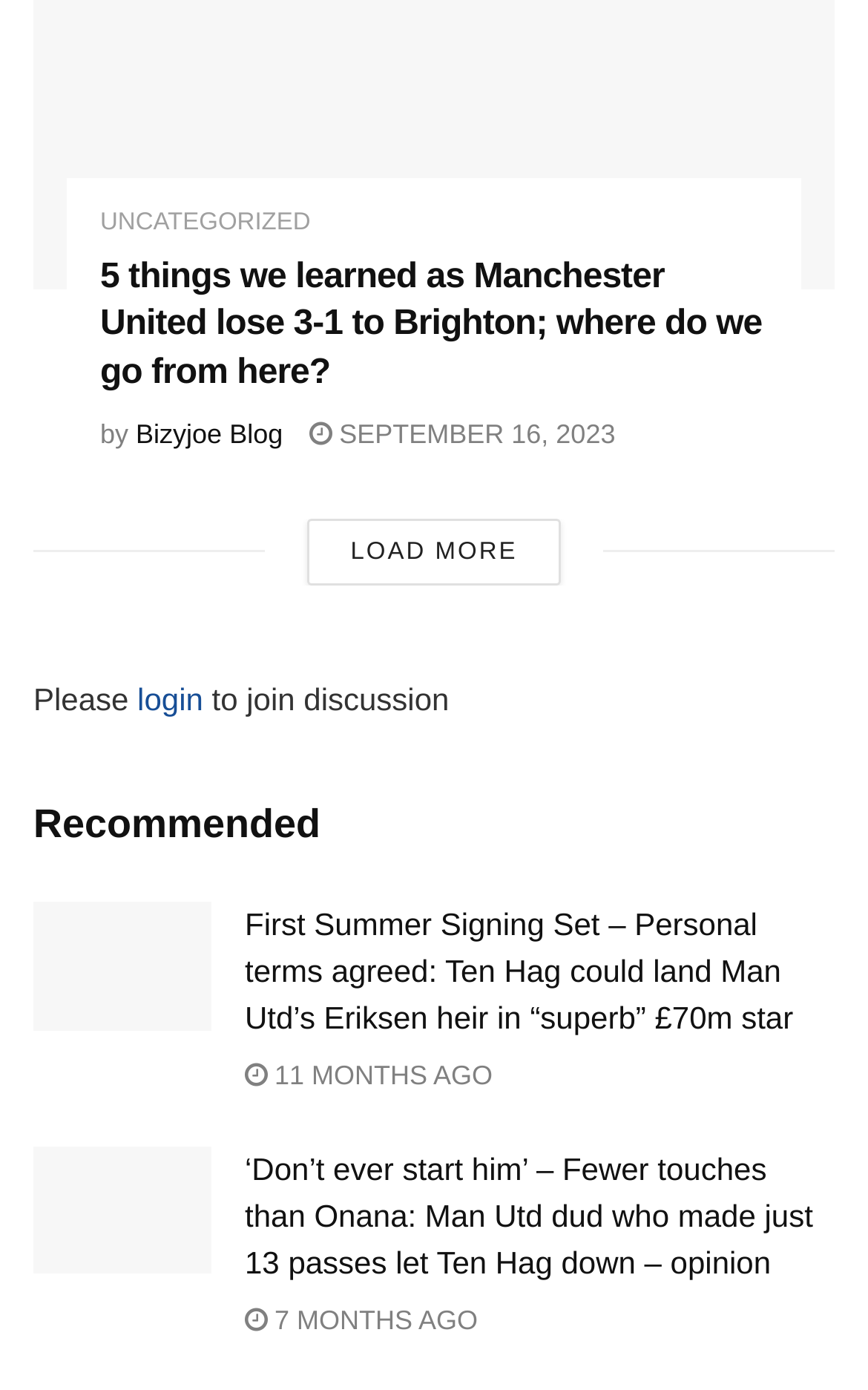Locate the bounding box coordinates of the clickable region necessary to complete the following instruction: "Check the news on September 18, 2023". Provide the coordinates in the format of four float numbers between 0 and 1, i.e., [left, top, right, bottom].

[0.357, 0.25, 0.709, 0.272]